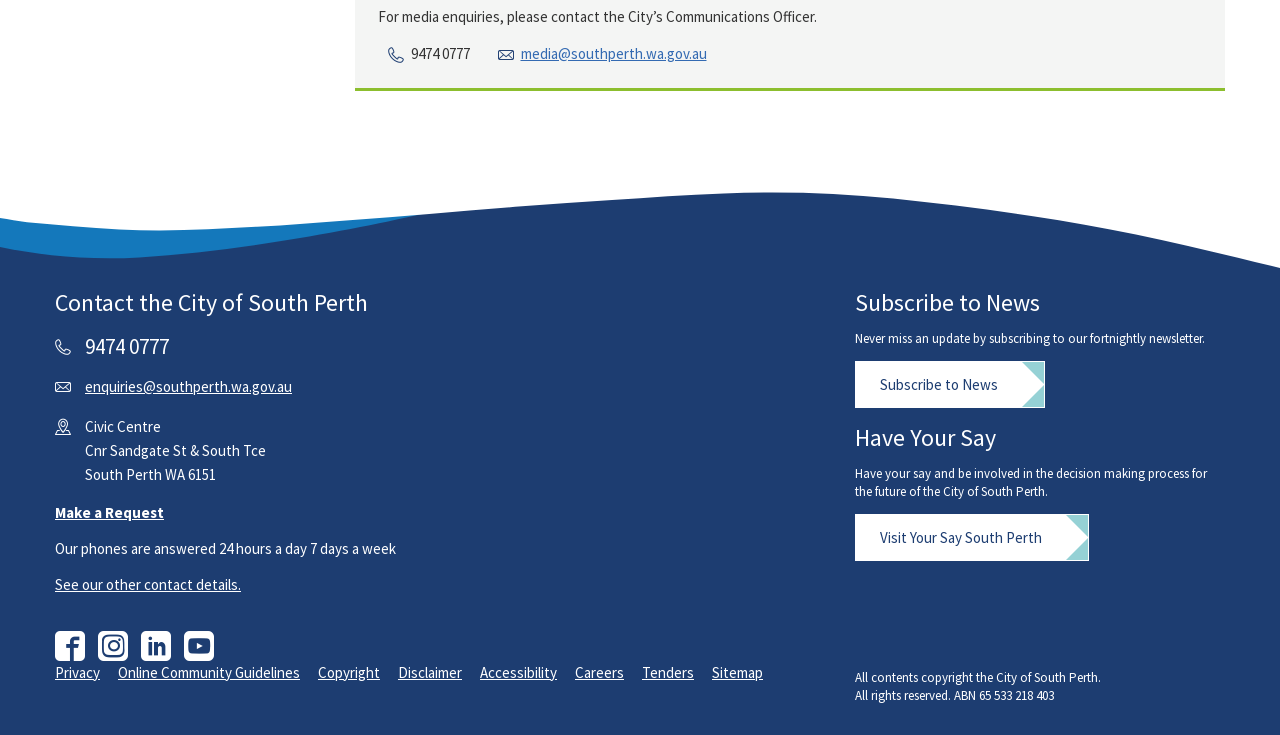Please identify the bounding box coordinates of the clickable element to fulfill the following instruction: "Send an email to the City of South Perth". The coordinates should be four float numbers between 0 and 1, i.e., [left, top, right, bottom].

[0.407, 0.06, 0.552, 0.086]